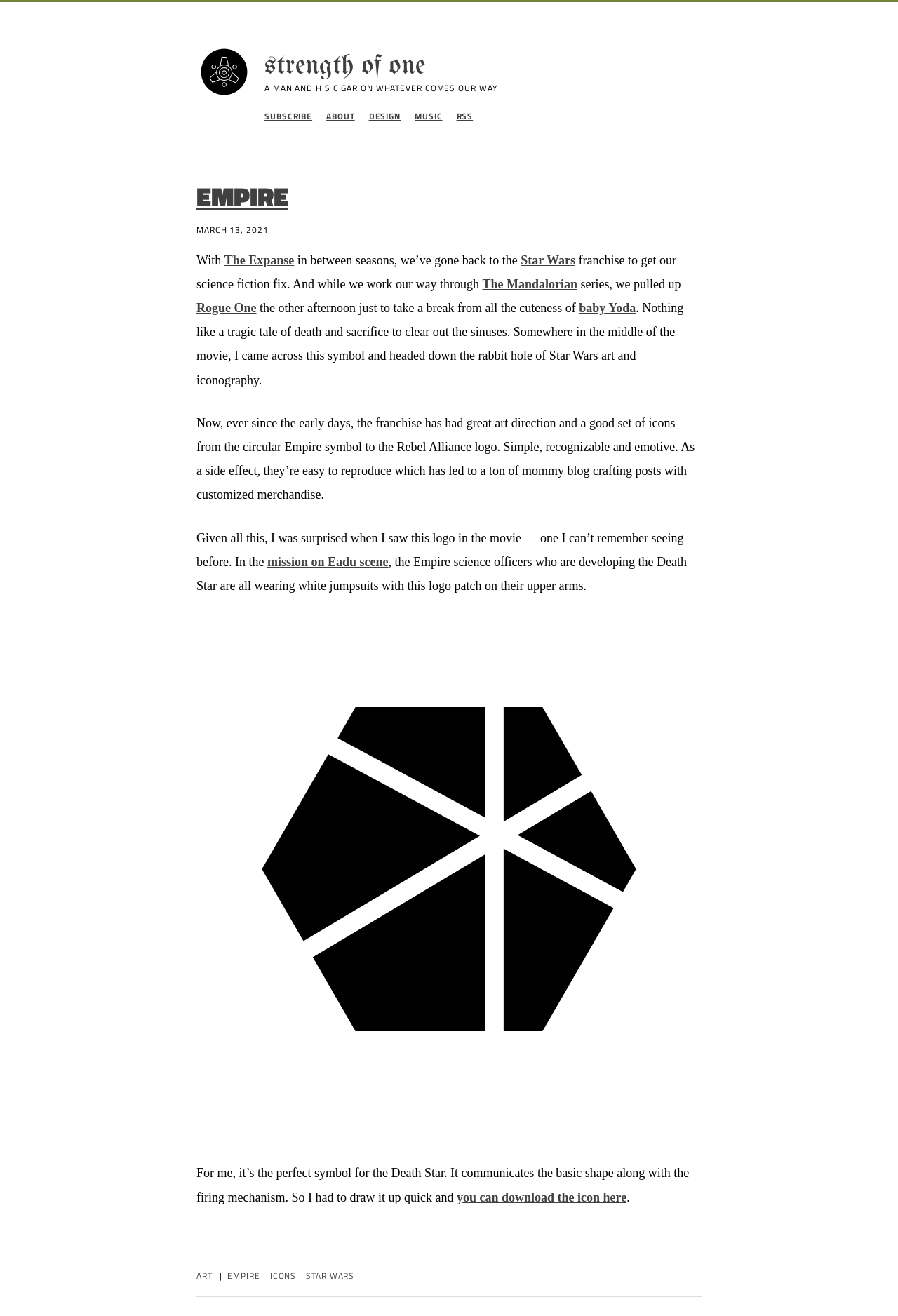What is the logo above the heading 'strength of one'?
Based on the image, provide a one-word or brief-phrase response.

The Strength of One Logo